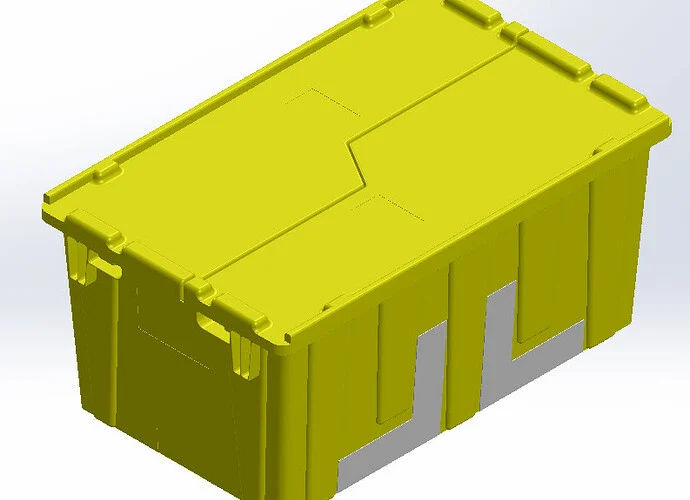Analyze the image and describe all key details you can observe.

This image showcases an updated version of a yellow tote, designed with a vision marker, as part of a SolidWorks assembly. The tote is prominently displayed from a top-down perspective, highlighting its rectangular shape, bright yellow color, and distinct gray accents on the sides. The design features secure handles on either side, making it practical for storage and transport. Accompanying this image is a note emphasizing that both yellow and gray totes have been updated, and it thanks Phil for providing the STEP file. This revision appears to be part of ongoing efforts to enhance materials used in robotics and design, particularly for competitions.